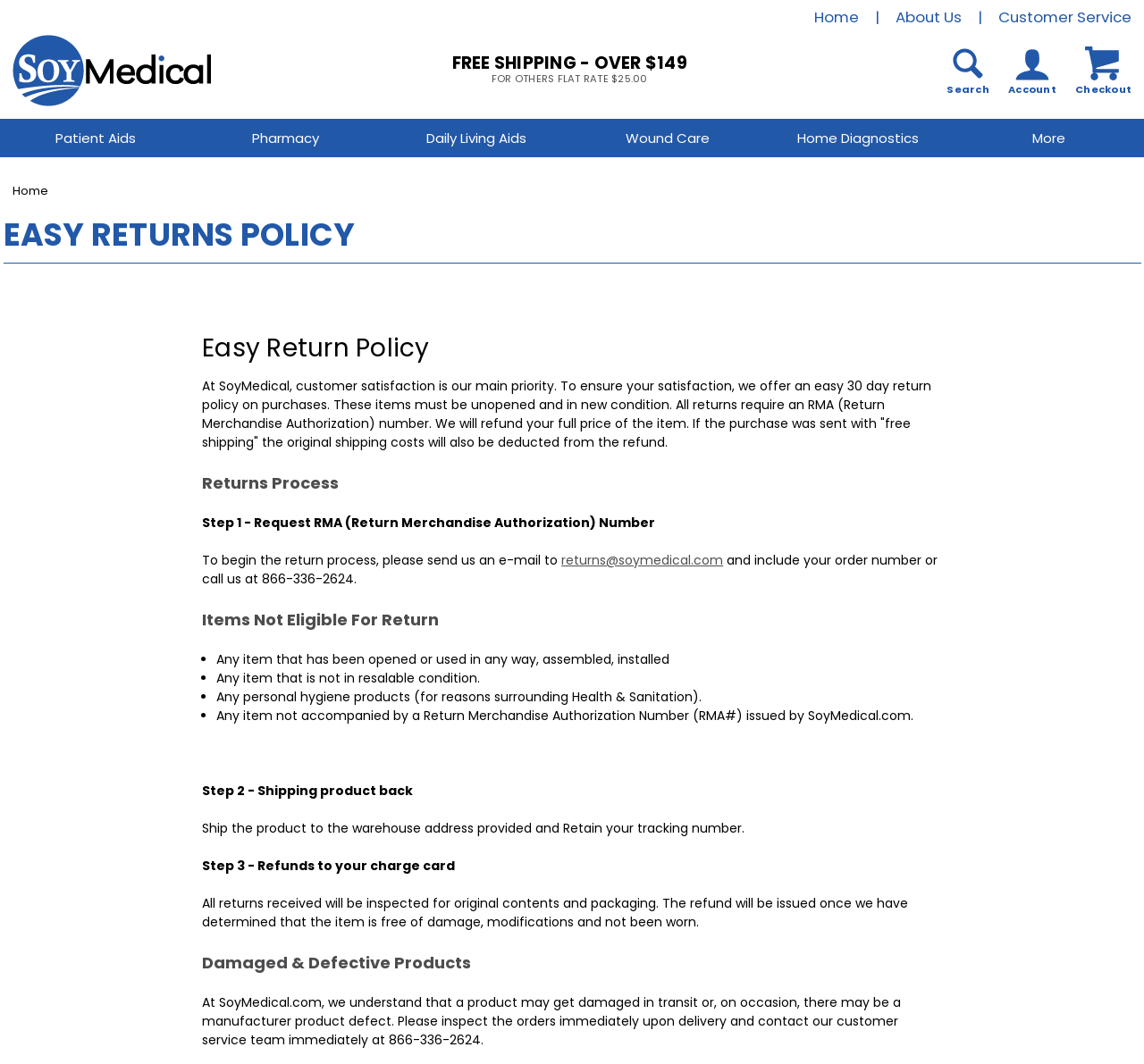Please identify the bounding box coordinates of the clickable element to fulfill the following instruction: "Search for products". The coordinates should be four float numbers between 0 and 1, i.e., [left, top, right, bottom].

[0.828, 0.042, 0.865, 0.091]